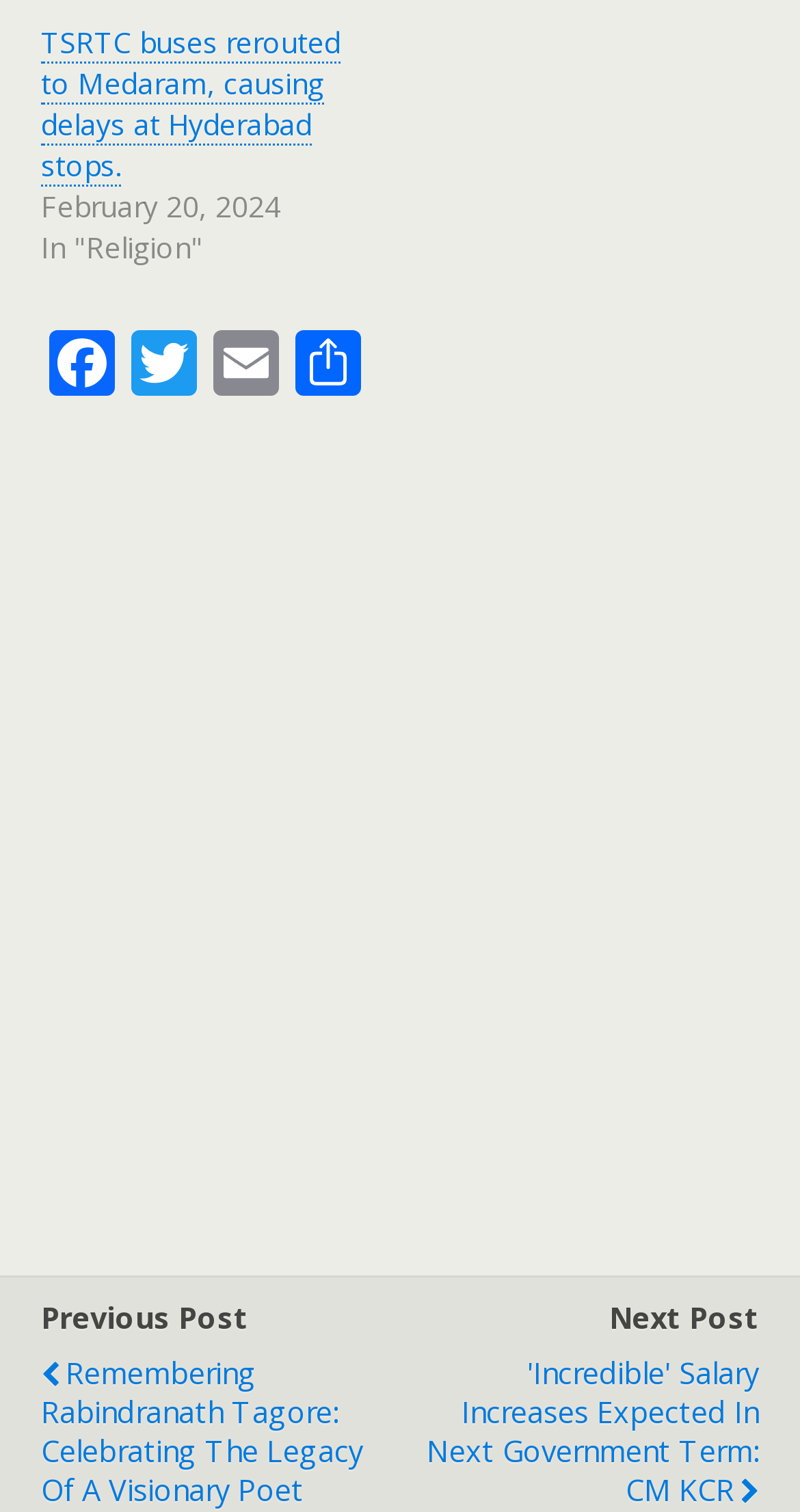How many social media links are available?
Based on the image, respond with a single word or phrase.

4